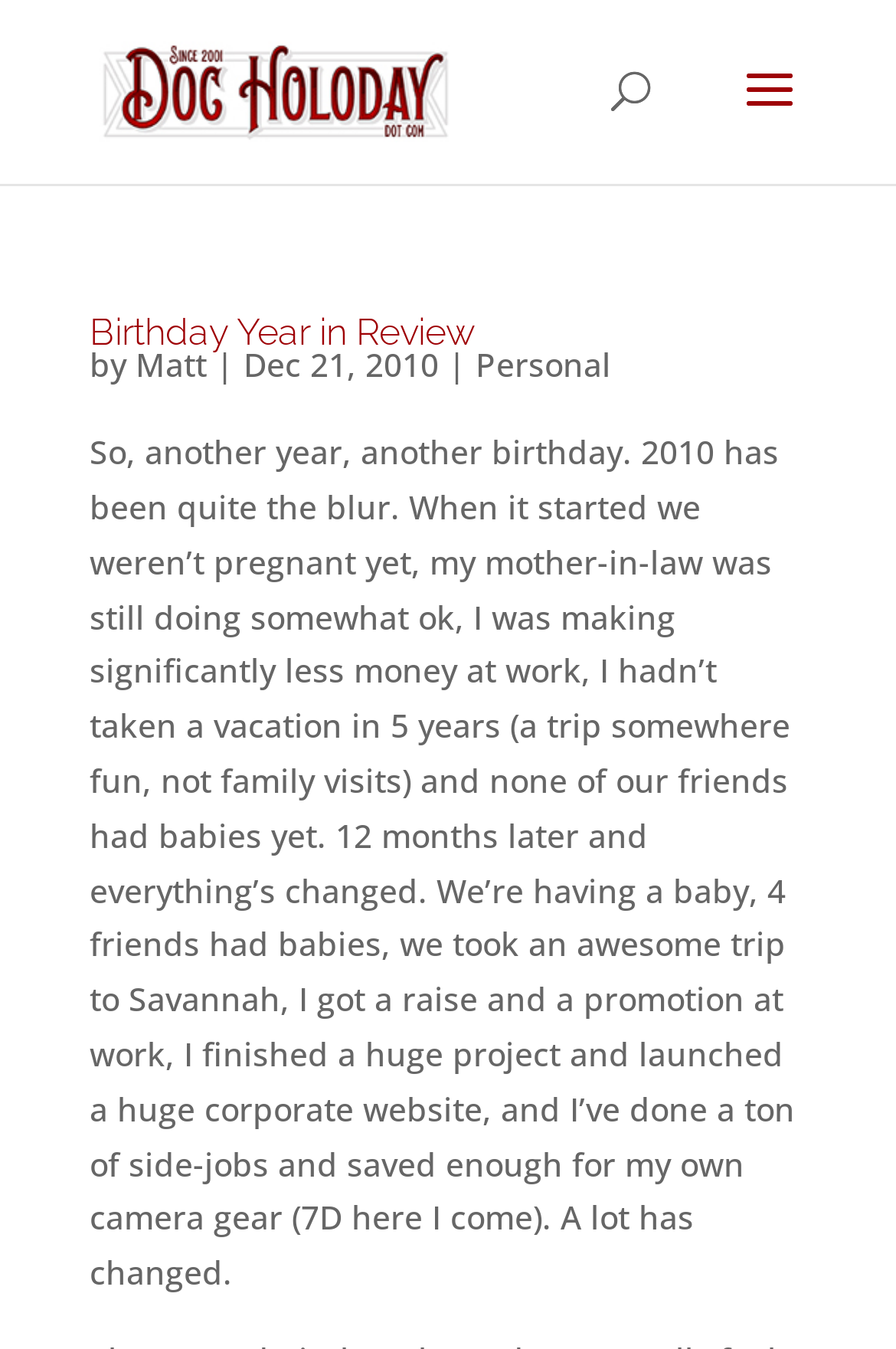Convey a detailed summary of the webpage, mentioning all key elements.

The webpage is an archive page on DocHoloday.com, featuring a blog post titled "Birthday Year in Review". At the top left corner, there is a link to the website's homepage, accompanied by a logo image. Below the logo, a search bar spans across the top of the page, taking up about half of the width.

The main content of the page is a blog post, which starts with a heading "Birthday Year in Review" on the left side of the page, followed by a link to the same title. The author's name, "Matt", is mentioned next to the title, separated by a vertical bar. The post's date, "Dec 21, 2010", is displayed on the right side of the title.

Below the title, there is a paragraph of text that summarizes the author's reflections on the past year. The text is quite long and takes up most of the page's content area. The author mentions significant life changes, including having a baby, taking a vacation, getting a raise, and completing side projects.

On the right side of the title, there is a link to a category labeled "Personal", which suggests that the blog post is categorized under personal reflections. Overall, the page has a simple layout, with a focus on the blog post's content.